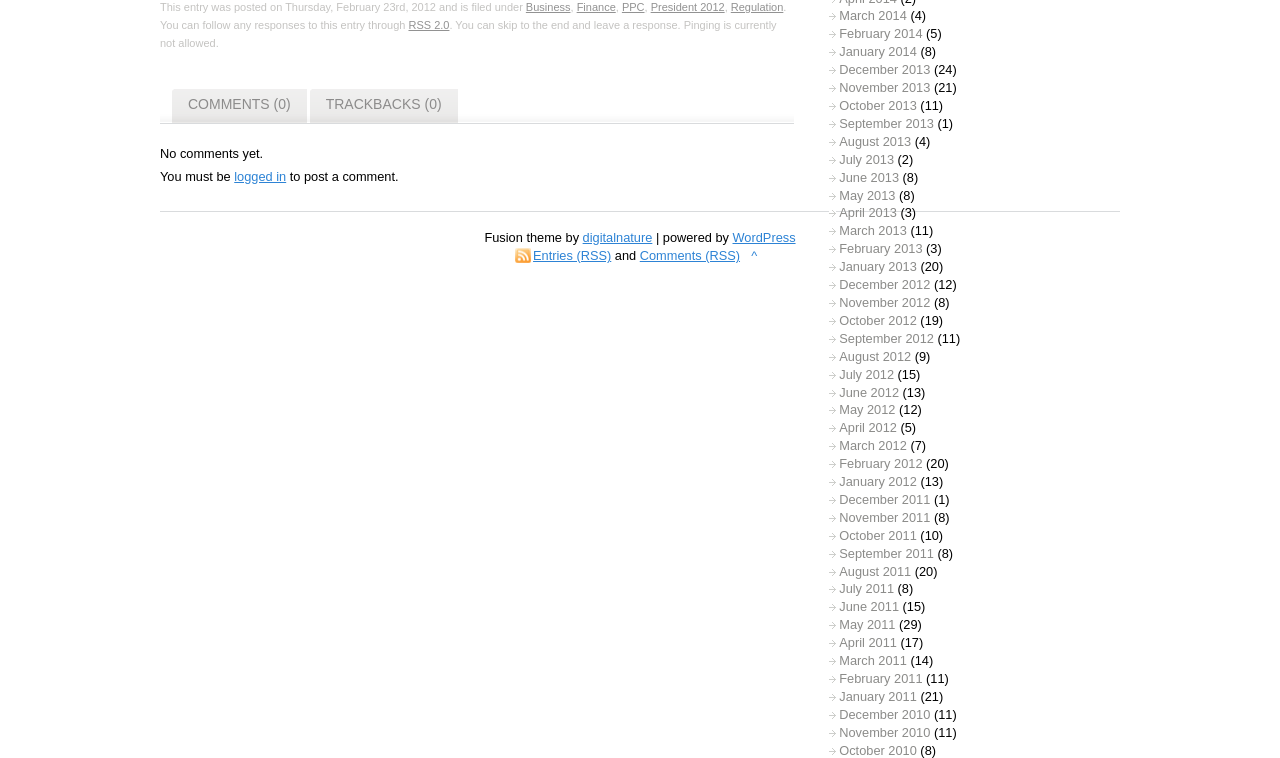Locate the bounding box coordinates of the item that should be clicked to fulfill the instruction: "Check the 'TRACKBACKS (0)' link".

[0.242, 0.117, 0.357, 0.163]